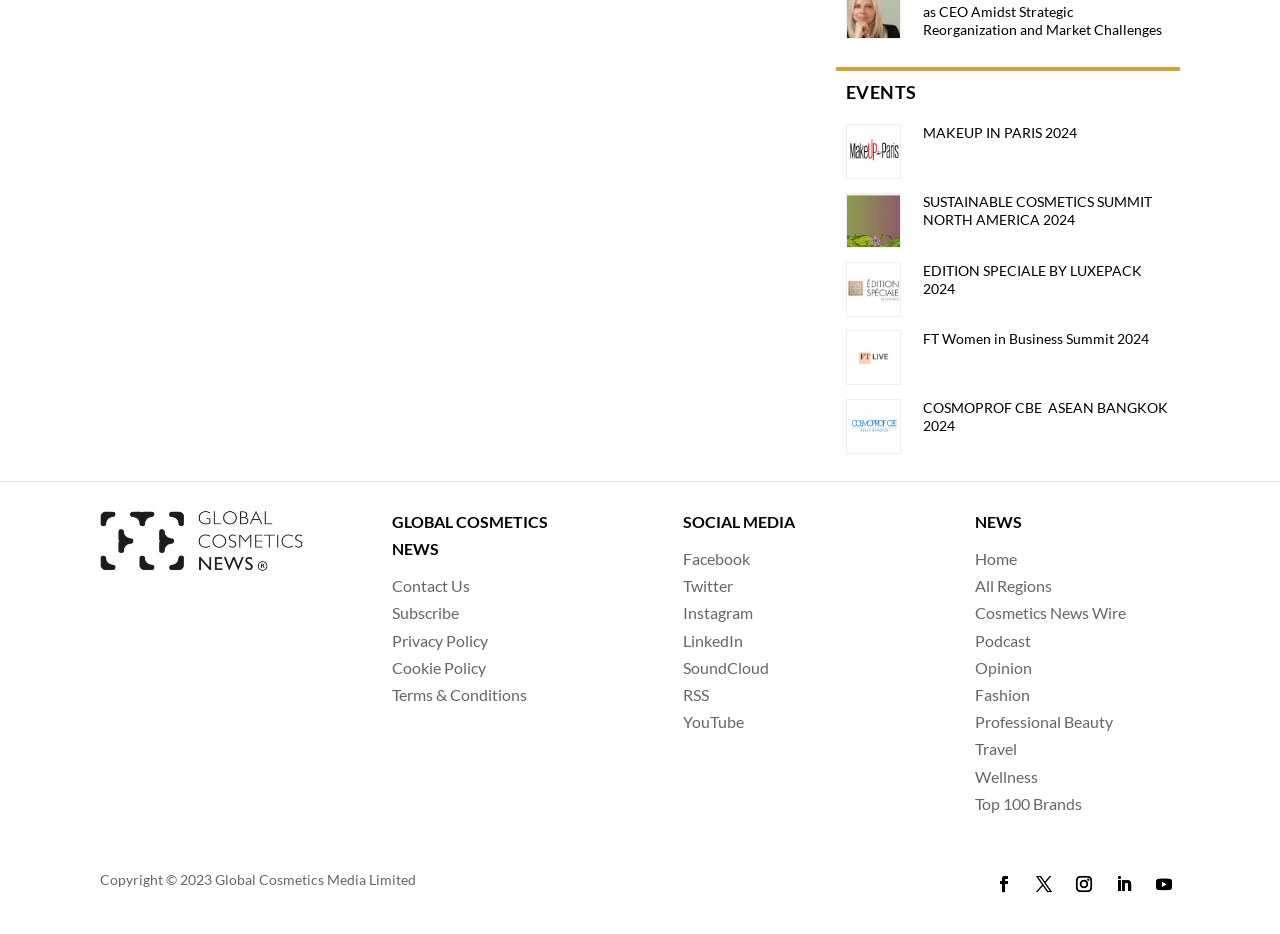Please give a succinct answer to the question in one word or phrase:
How many social media links are there?

8